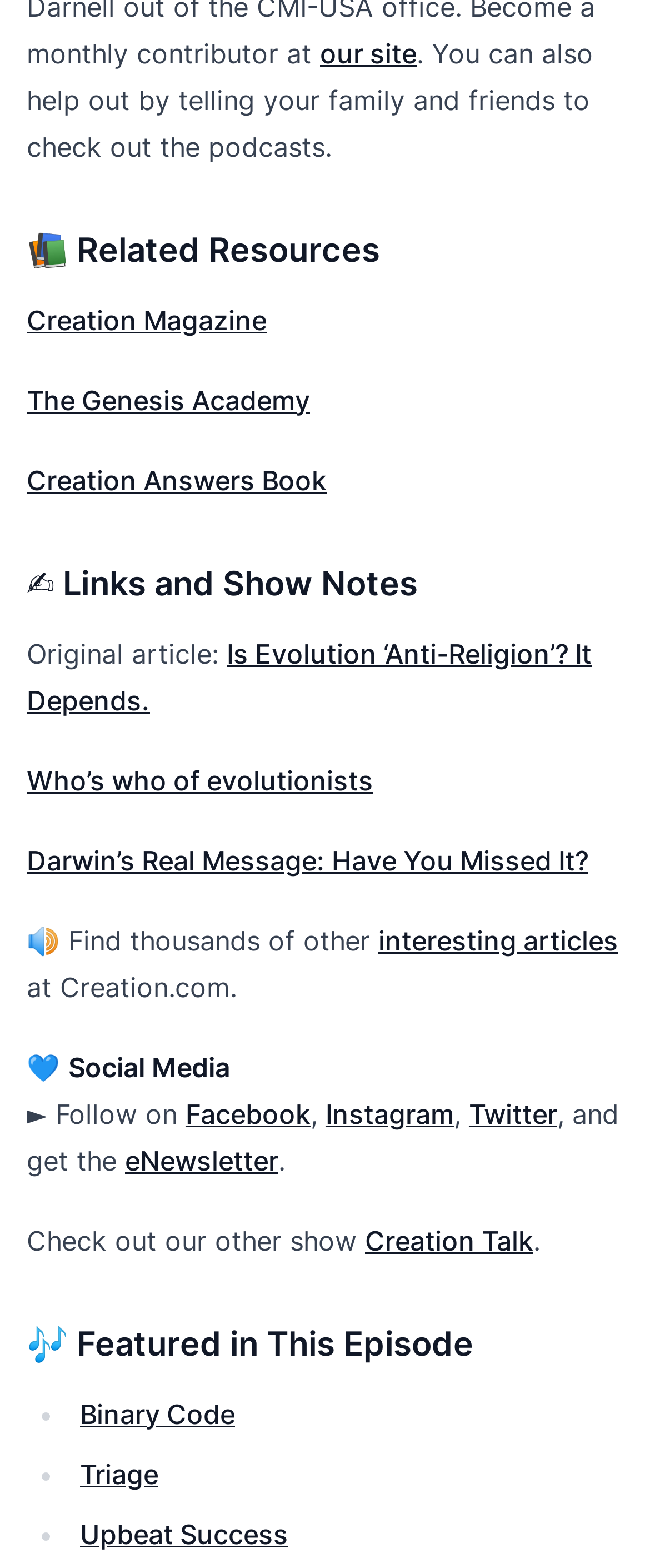Specify the bounding box coordinates of the element's region that should be clicked to achieve the following instruction: "visit our site". The bounding box coordinates consist of four float numbers between 0 and 1, in the format [left, top, right, bottom].

[0.492, 0.023, 0.641, 0.044]